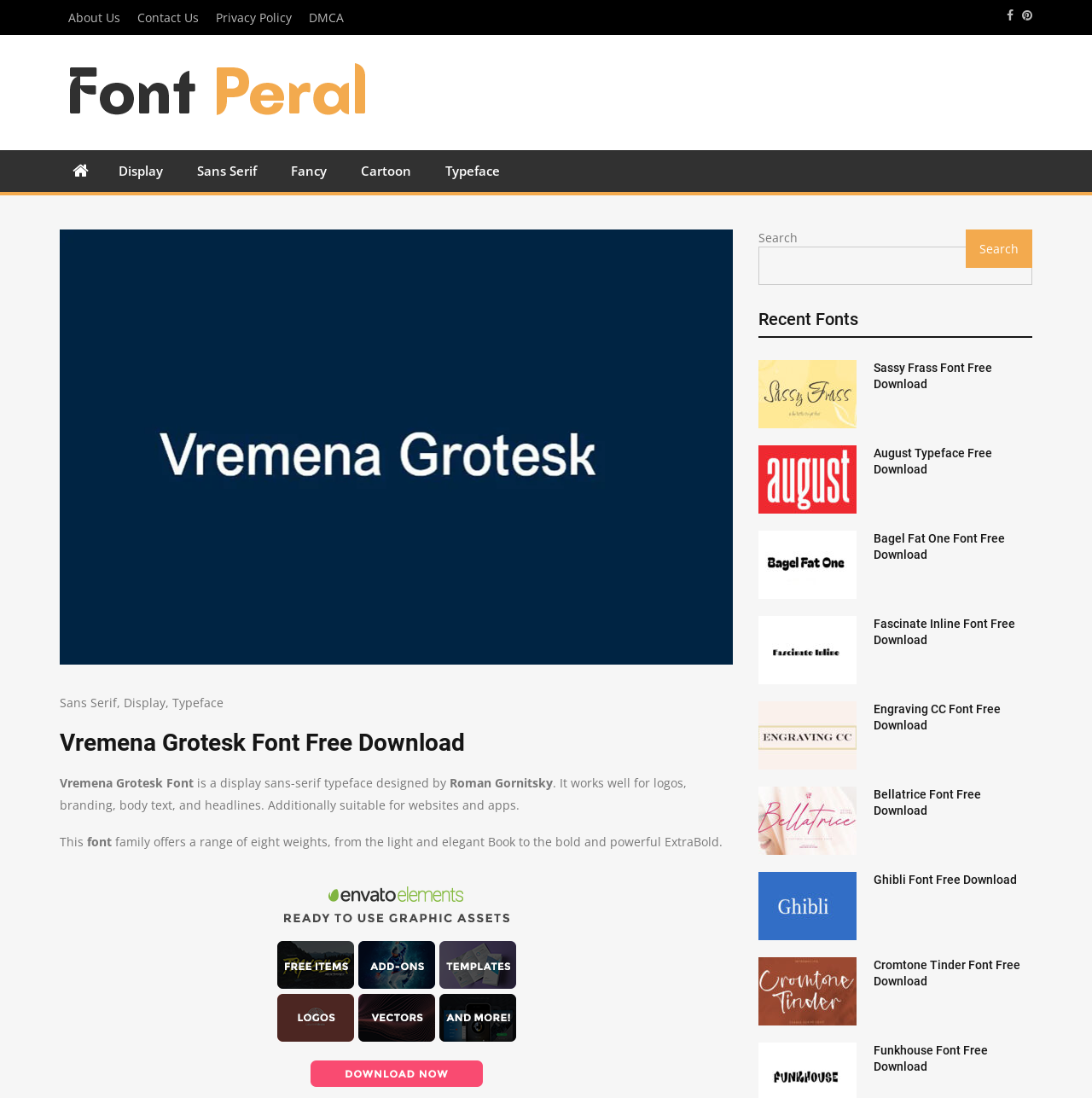Please give a succinct answer to the question in one word or phrase:
How many weights does the Vremena Grotesk font family offer?

Eight